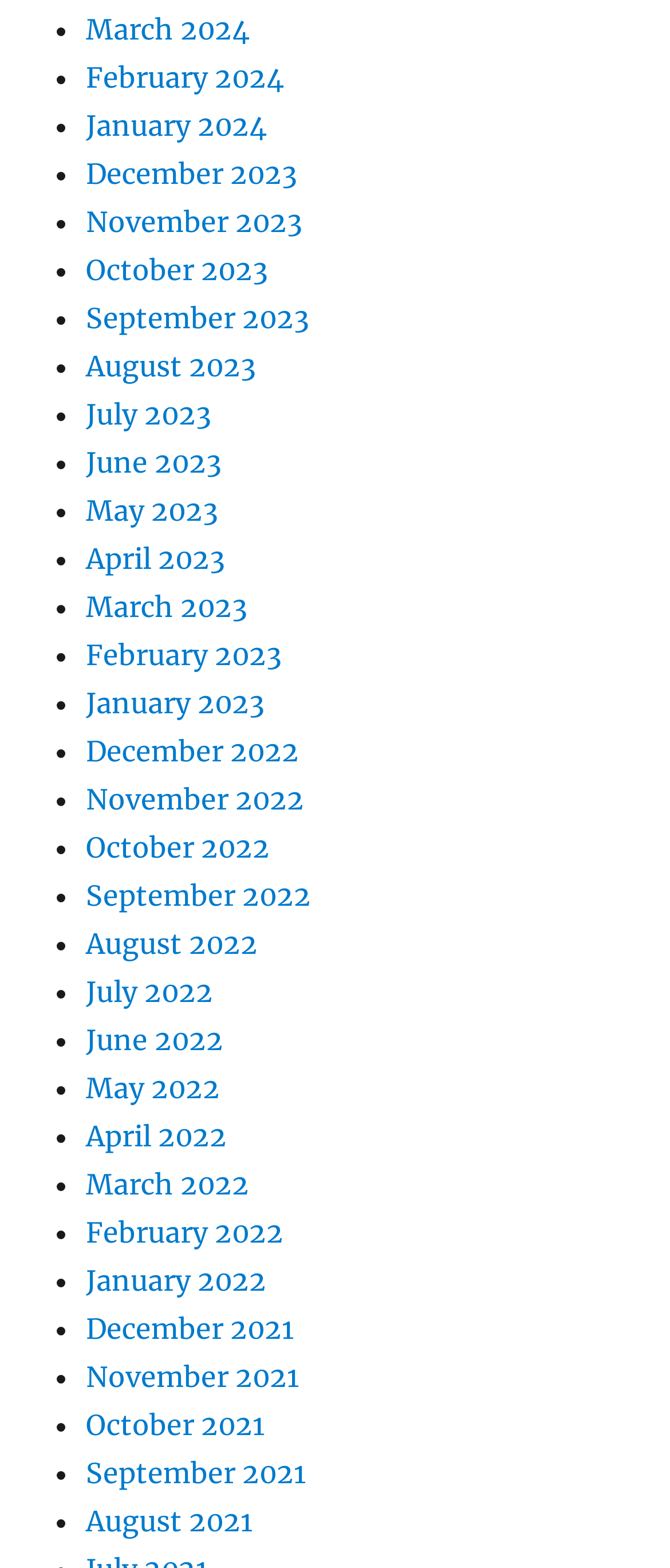How many months are listed?
Answer the question in a detailed and comprehensive manner.

I counted the number of links in the list and found that there are 36 months listed, ranging from December 2021 to March 2024.